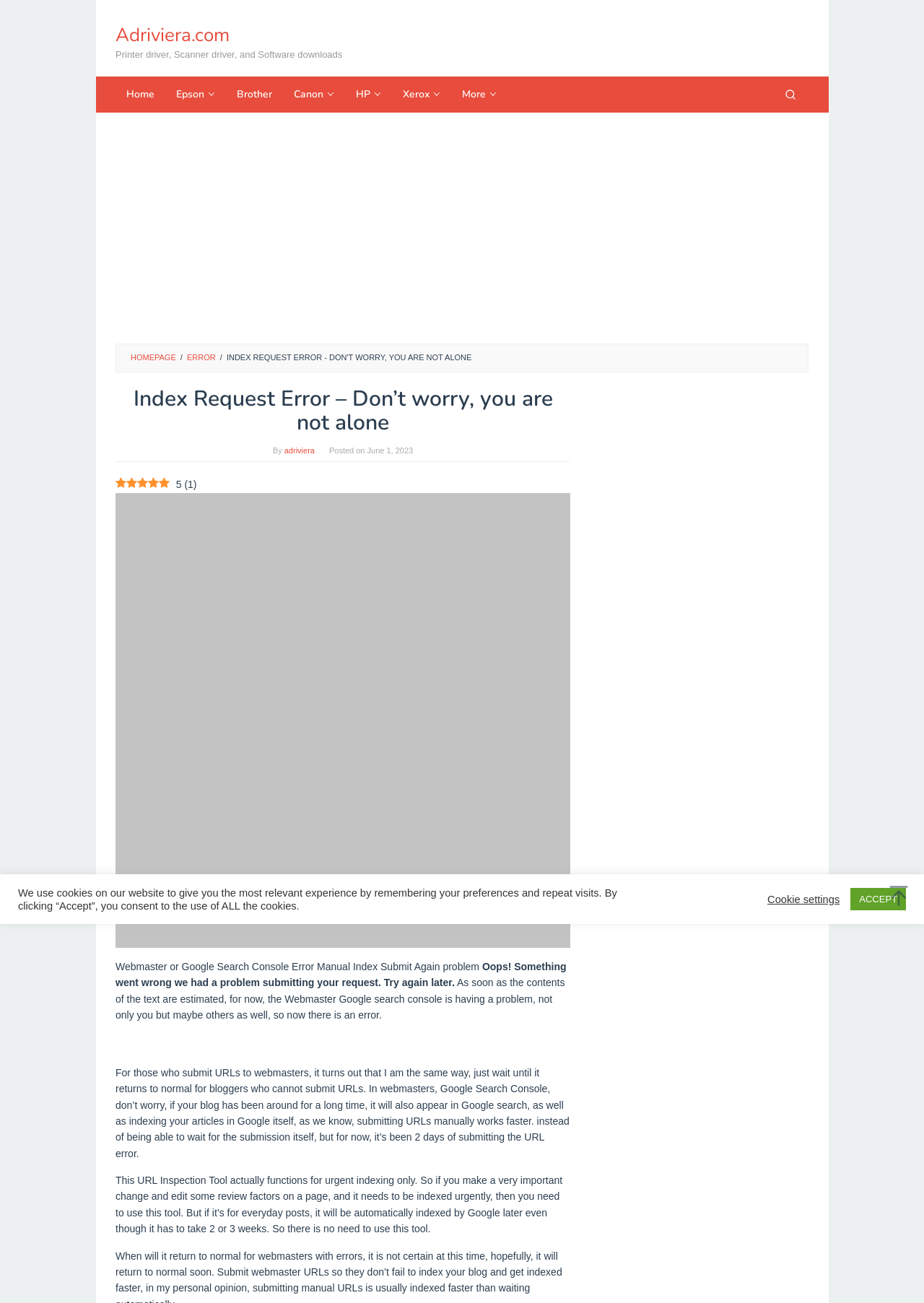What is the author's advice for bloggers who cannot submit URLs?
Based on the image content, provide your answer in one word or a short phrase.

Wait until it returns to normal